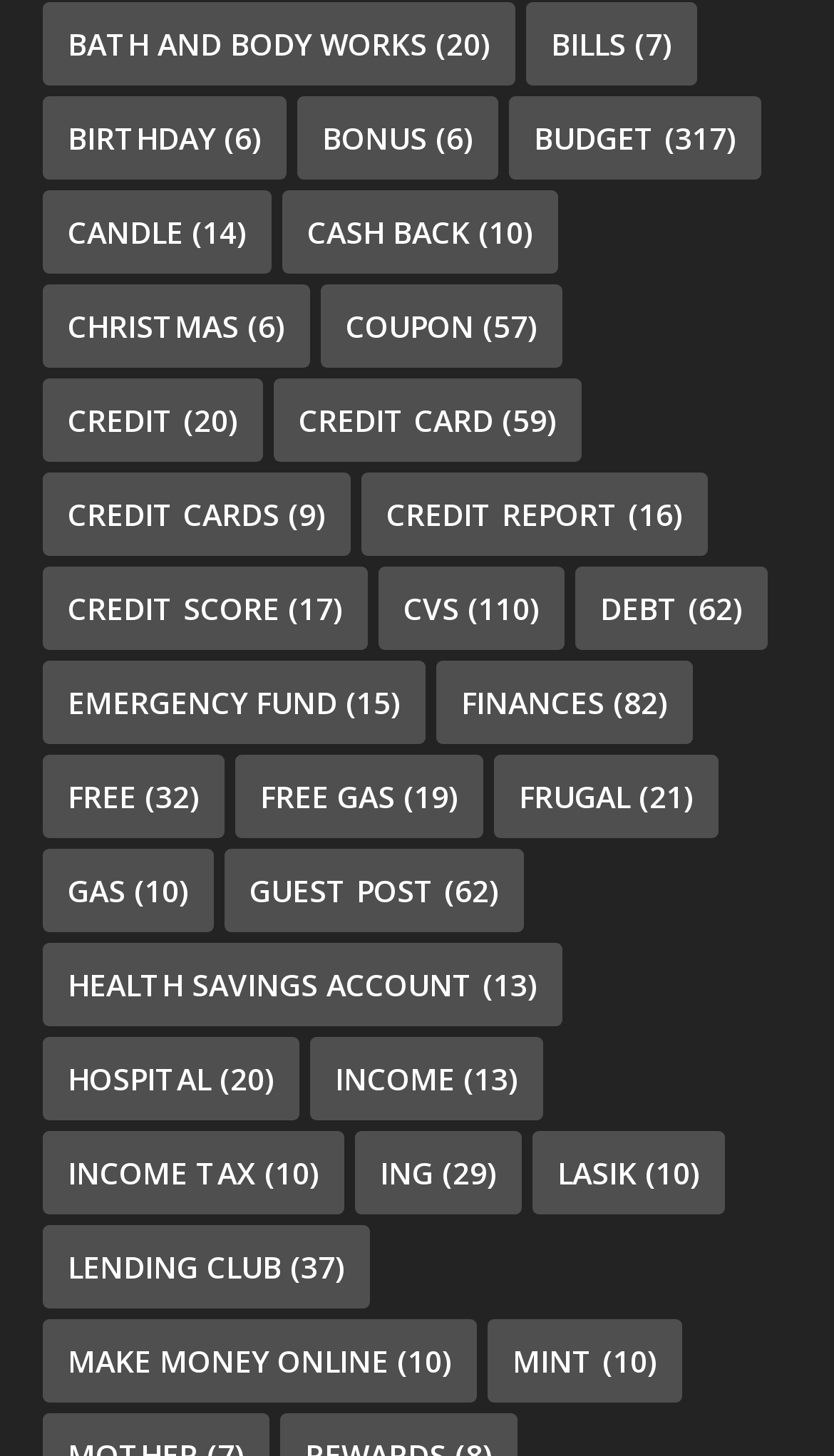Please provide a one-word or phrase answer to the question: 
How many items are in the 'Free Gas' category?

19